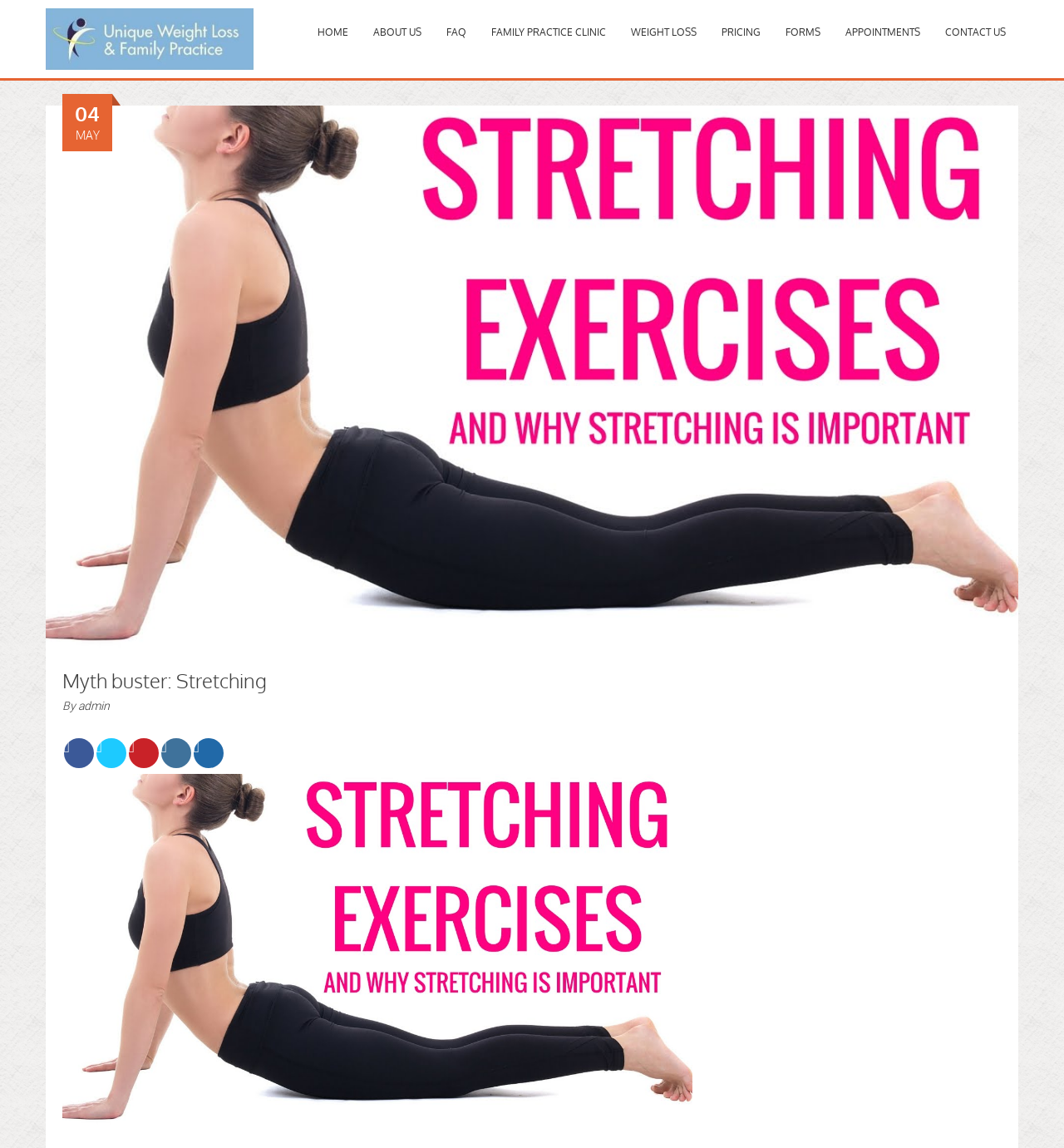Identify the bounding box coordinates for the region to click in order to carry out this instruction: "View the ABOUT US page". Provide the coordinates using four float numbers between 0 and 1, formatted as [left, top, right, bottom].

[0.339, 0.018, 0.408, 0.038]